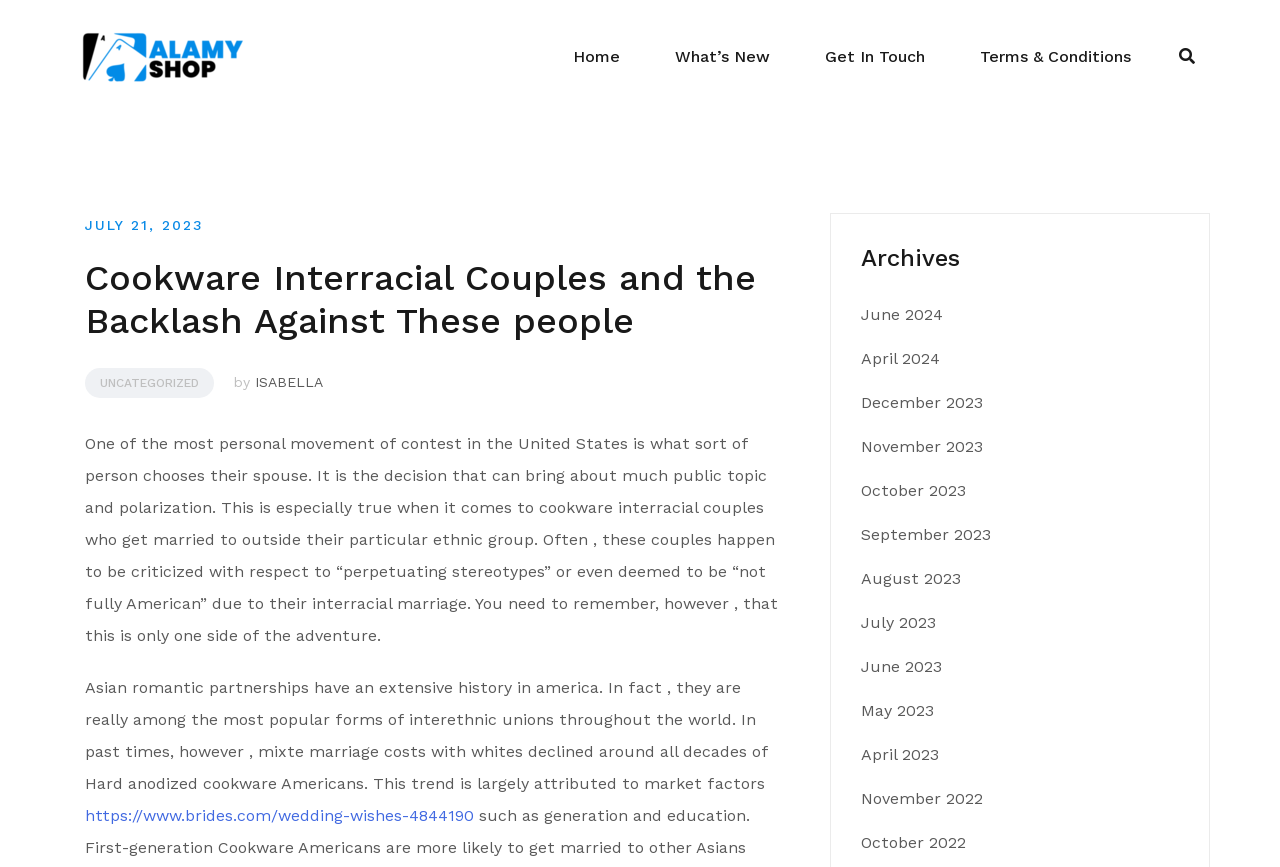What is the purpose of the article?
Based on the screenshot, provide a one-word or short-phrase response.

To discuss the backlash against cookware interracial couples